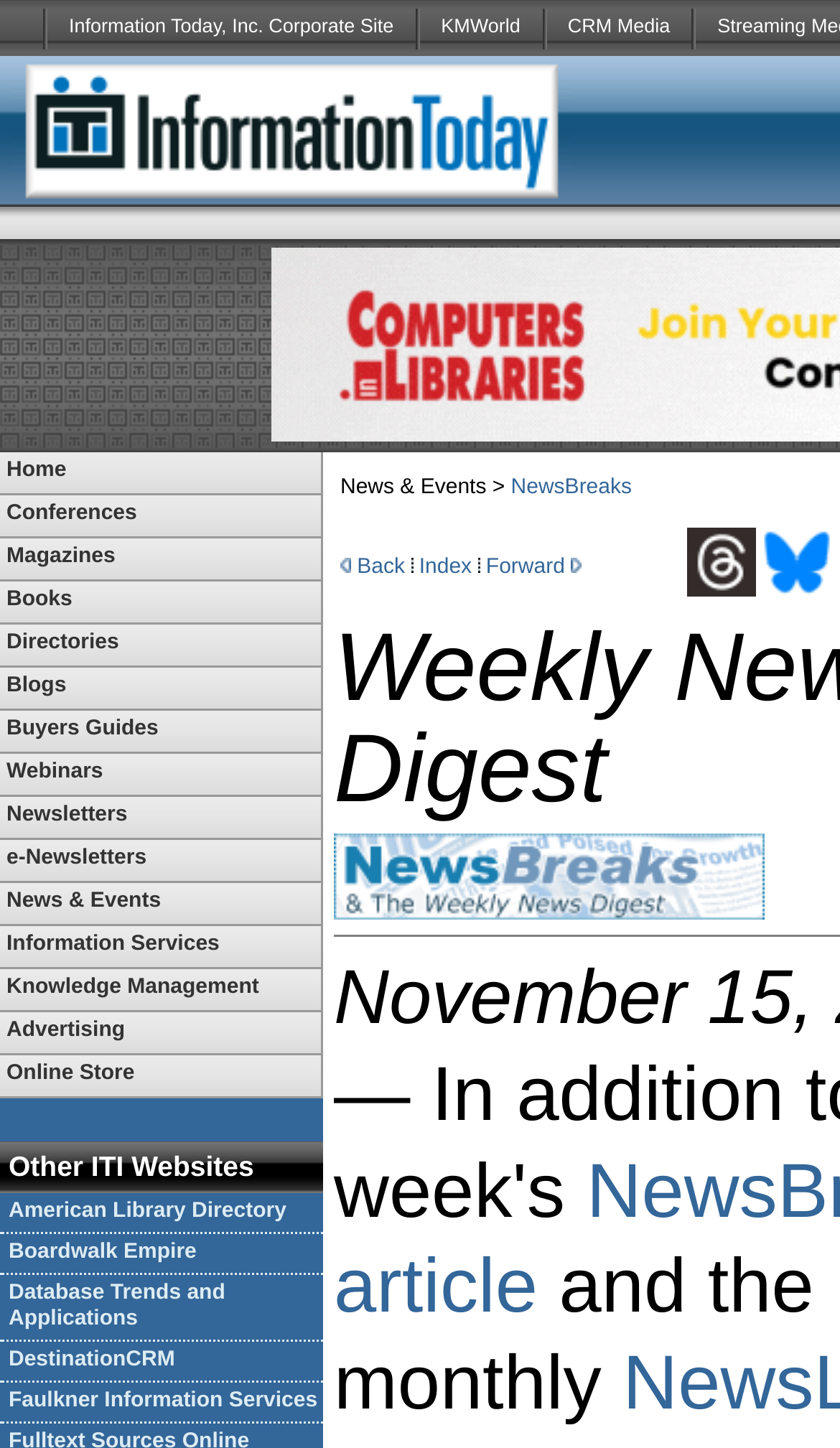What is the name of the website?
Refer to the screenshot and deliver a thorough answer to the question presented.

I determined the answer by looking at the top navigation bar, where I found a series of links, including 'Information Today, Inc. Corporate Site', which suggests that the website is owned by Information Today, Inc.